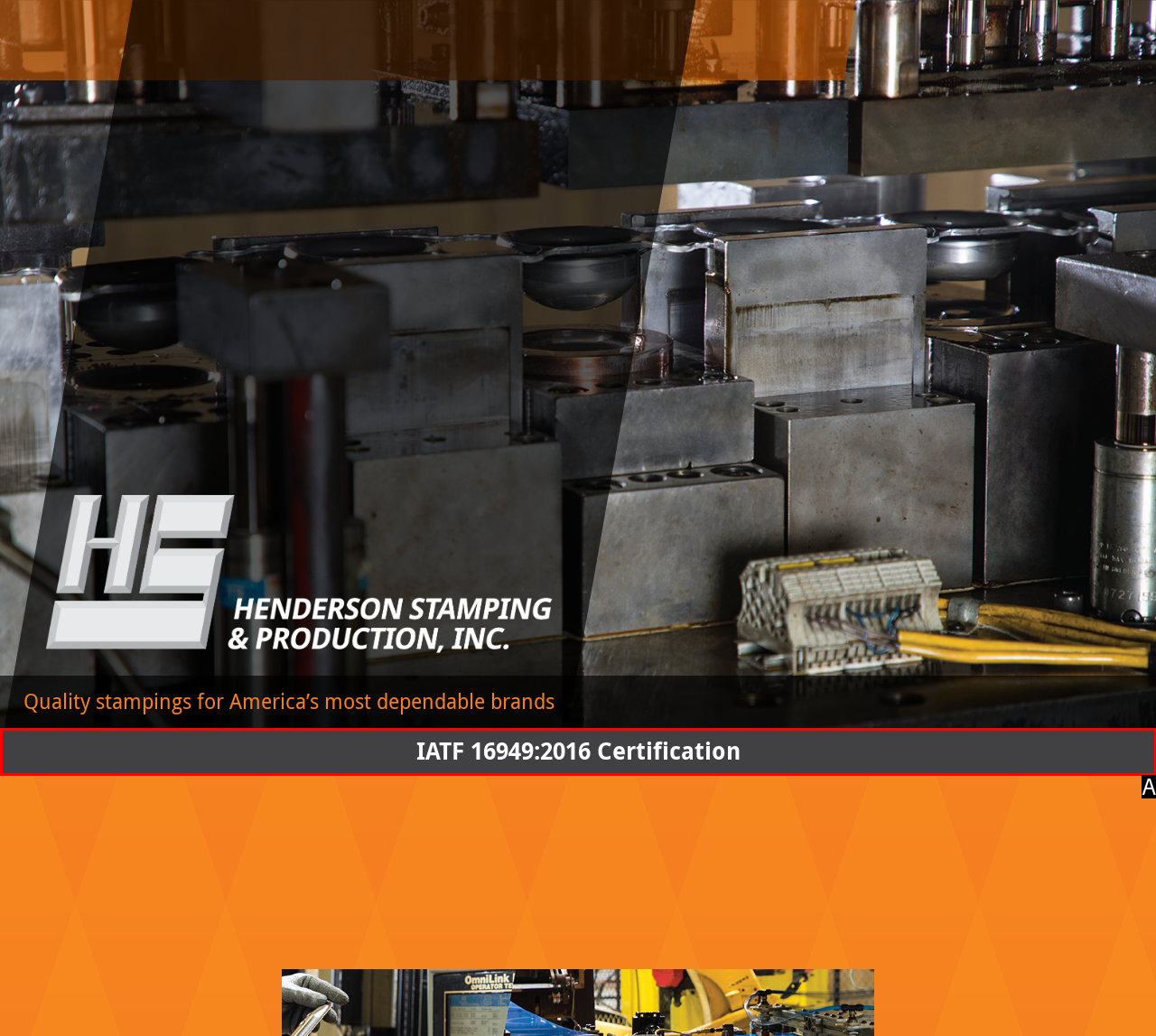Find the option that matches this description: IATF 16949:2016 Certification
Provide the matching option's letter directly.

A